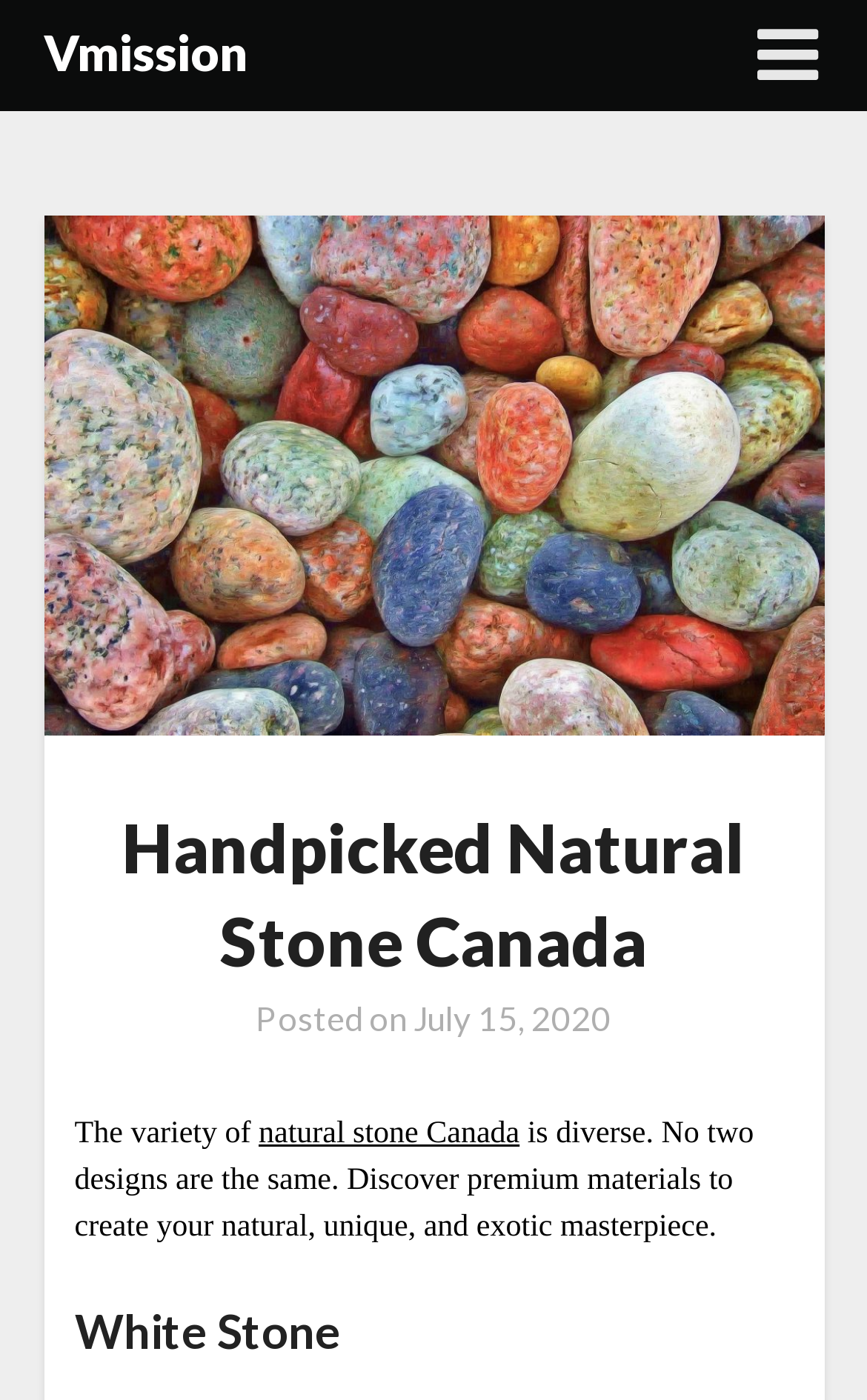What is the description of natural stone Canada?
Please craft a detailed and exhaustive response to the question.

I found the description of natural stone Canada by looking at the paragraph that starts with 'The variety of natural stone Canada', which describes it as diverse and unique.